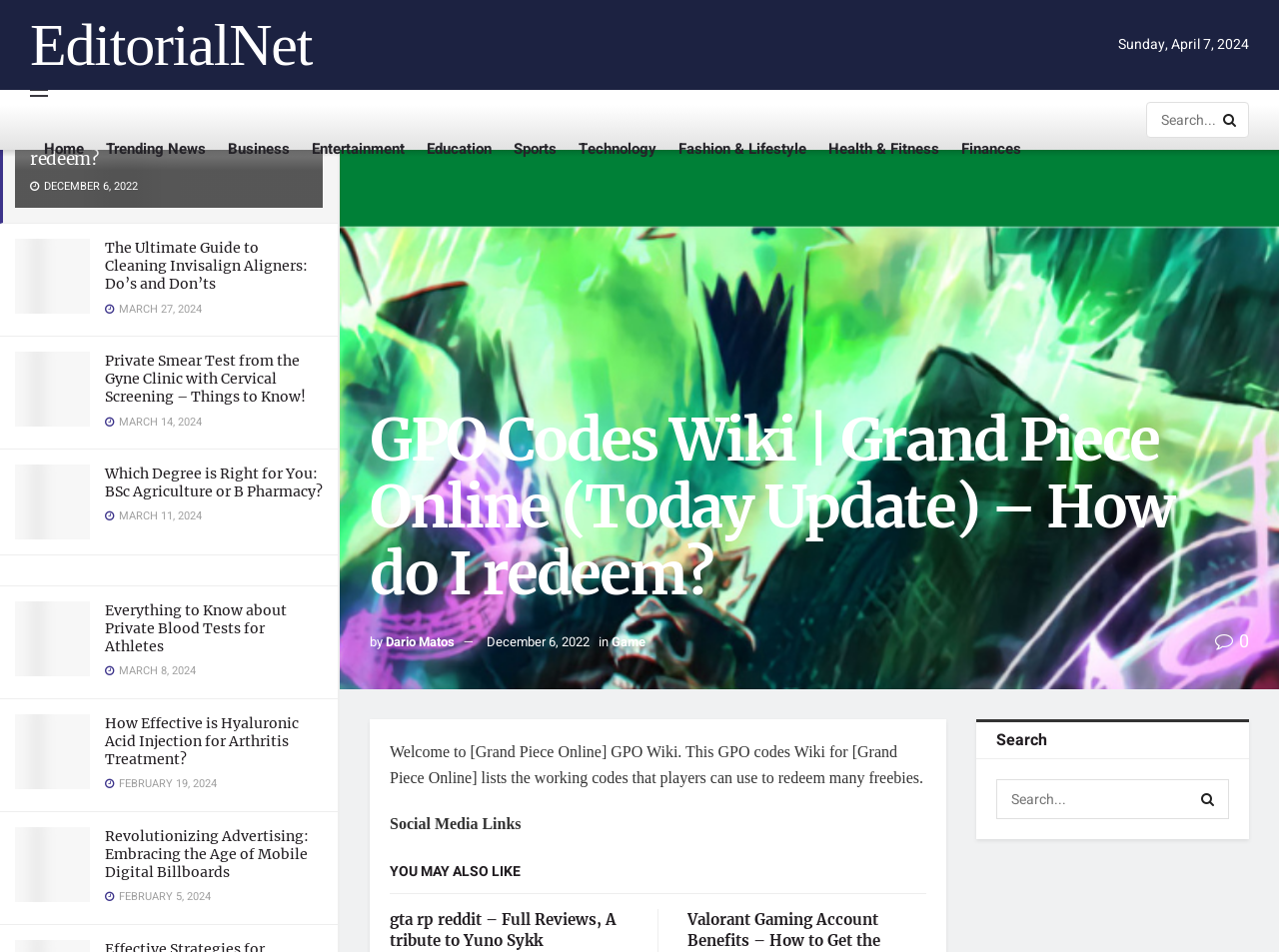Determine the bounding box coordinates of the section to be clicked to follow the instruction: "Search for something". The coordinates should be given as four float numbers between 0 and 1, formatted as [left, top, right, bottom].

[0.896, 0.107, 0.977, 0.145]